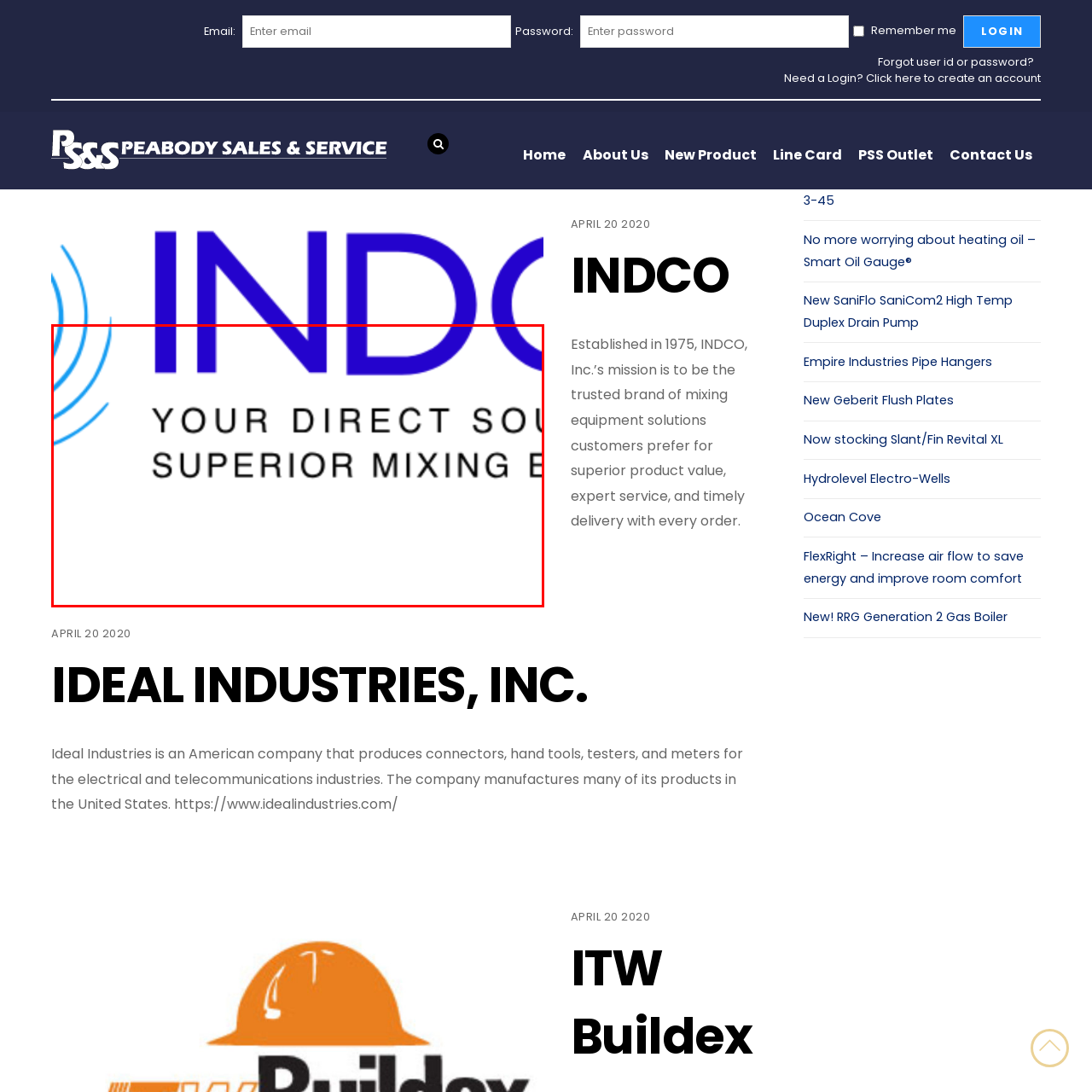Focus on the image surrounded by the red bounding box, please answer the following question using a single word or phrase: What is the background color of the logo?

White